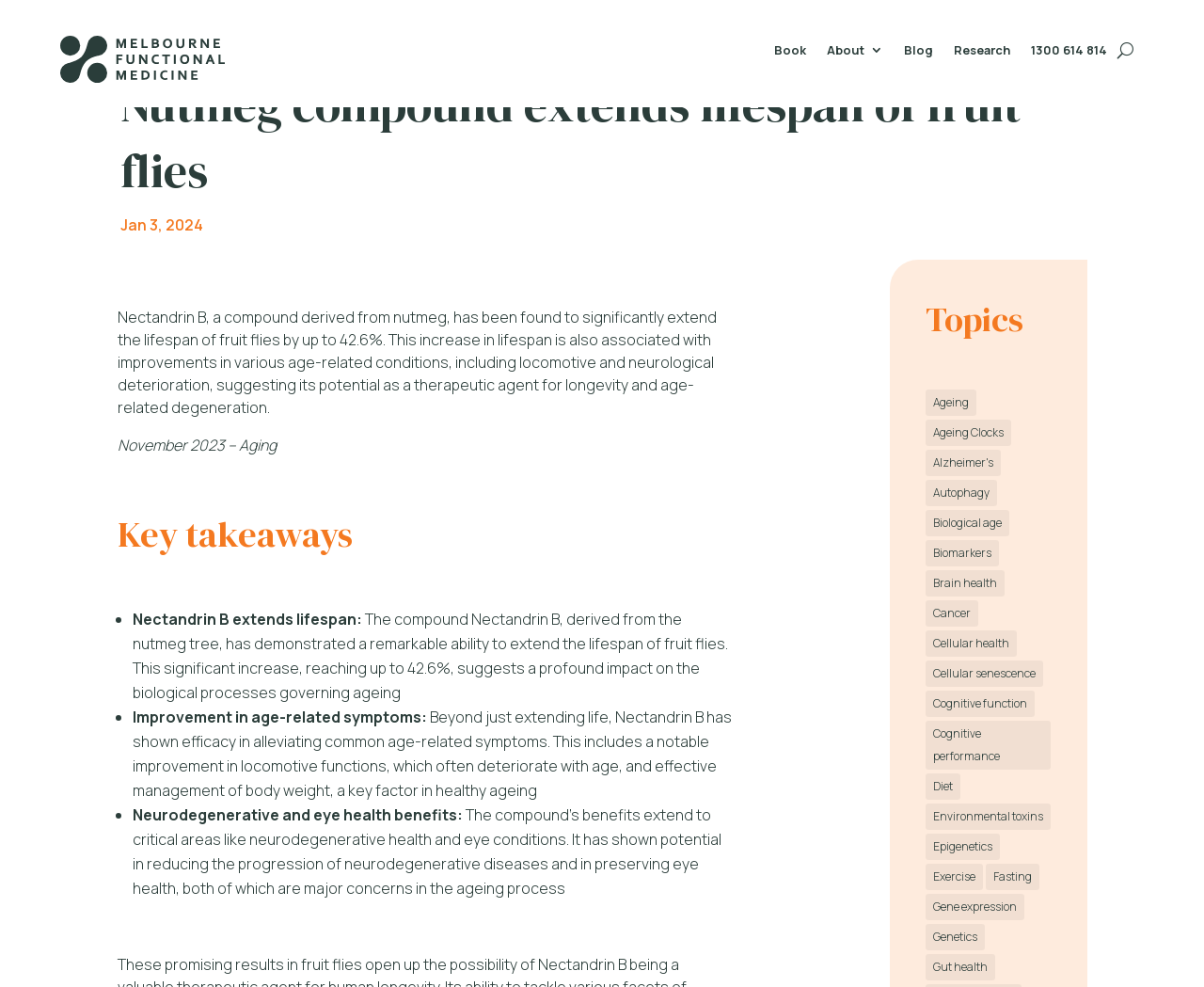Identify and provide the text of the main header on the webpage.

Nutmeg compound extends lifespan of fruit flies